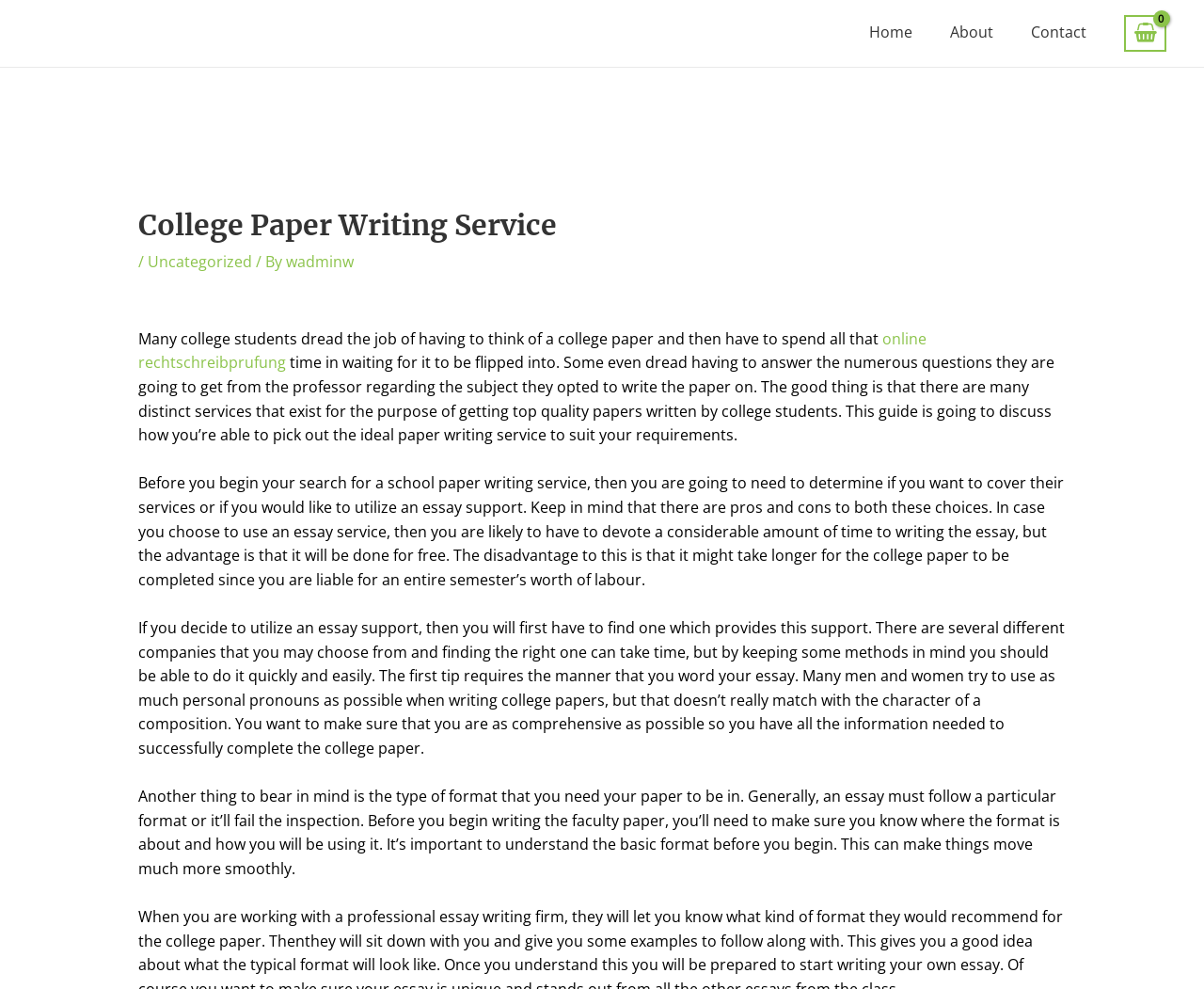Identify the bounding box for the UI element that is described as follows: "aria-label="View Shopping Cart, empty"".

[0.934, 0.015, 0.969, 0.052]